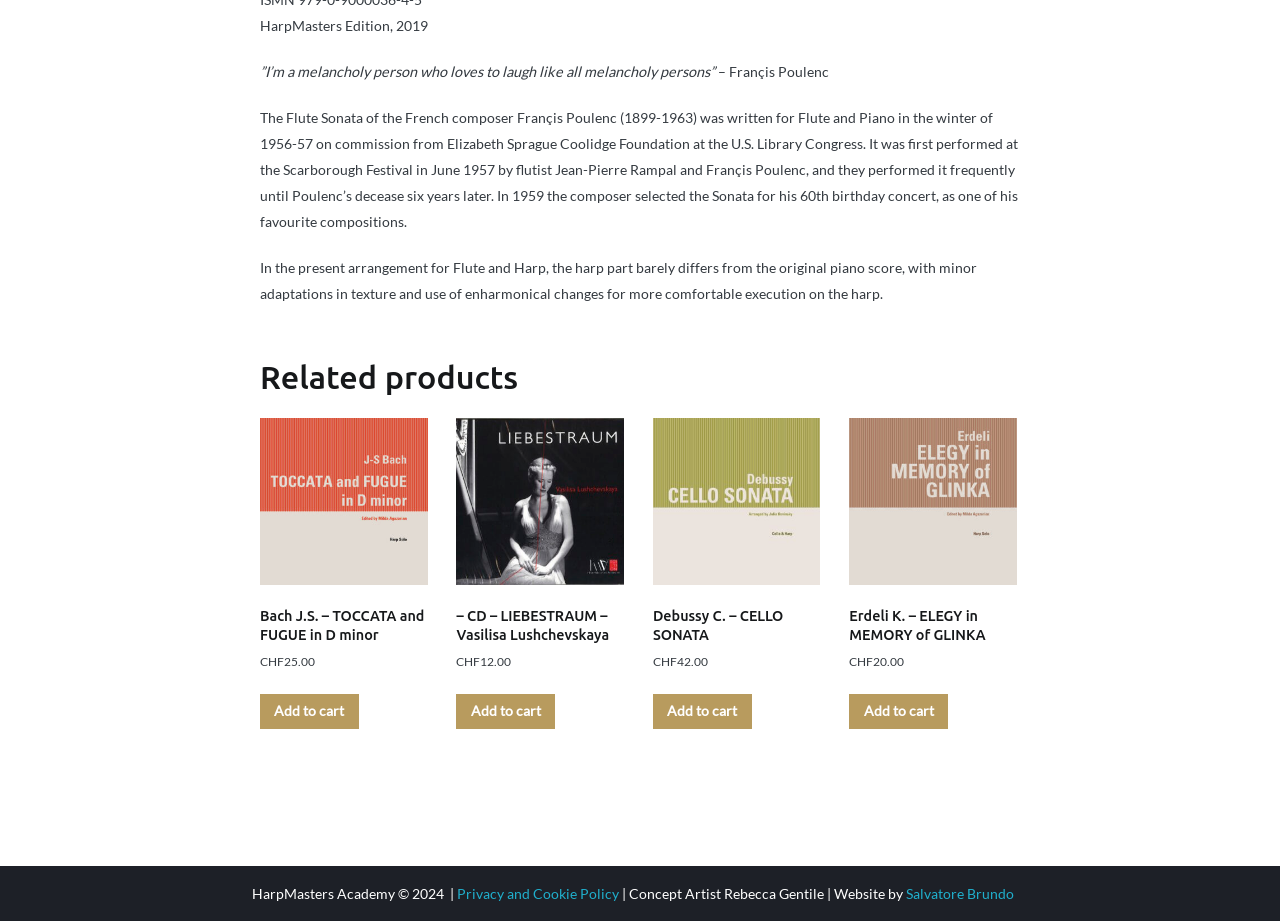Locate the bounding box of the user interface element based on this description: "Salvatore Brundo".

[0.707, 0.961, 0.792, 0.979]